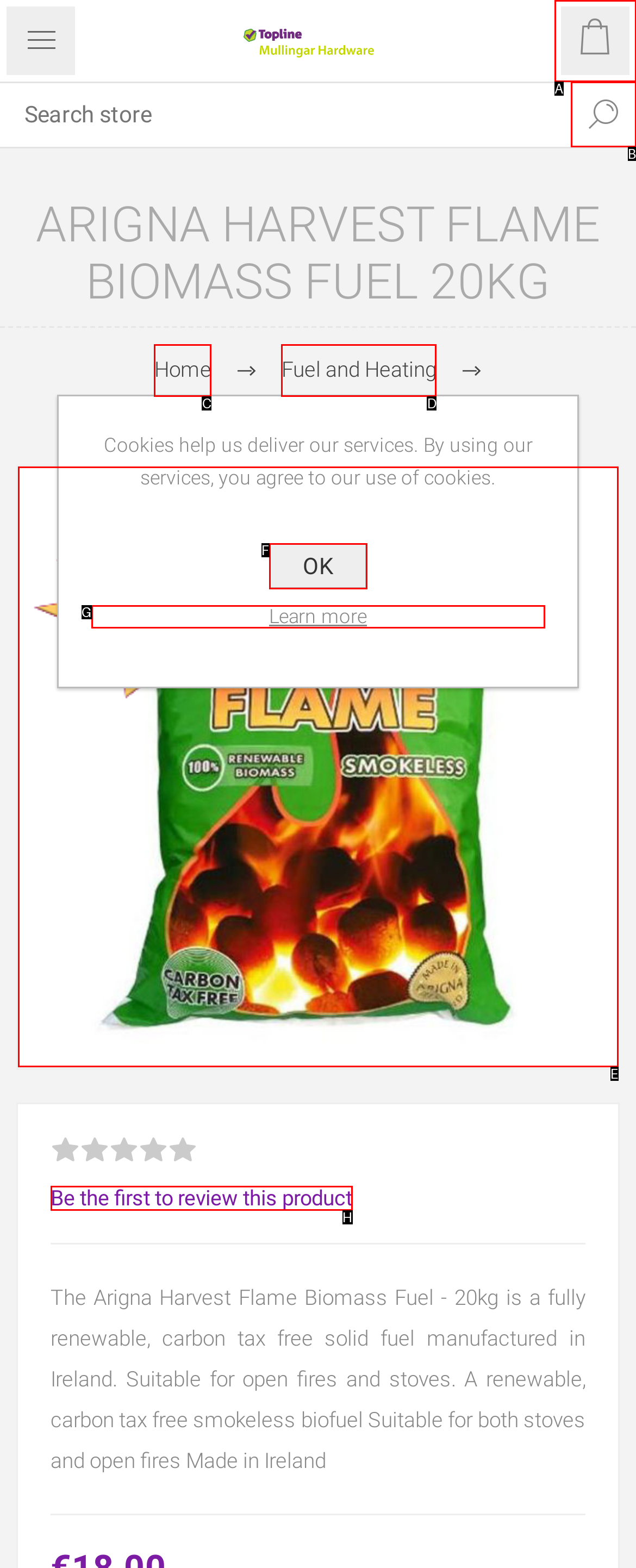Identify the HTML element that corresponds to the following description: Fuel and Heating Provide the letter of the best matching option.

D